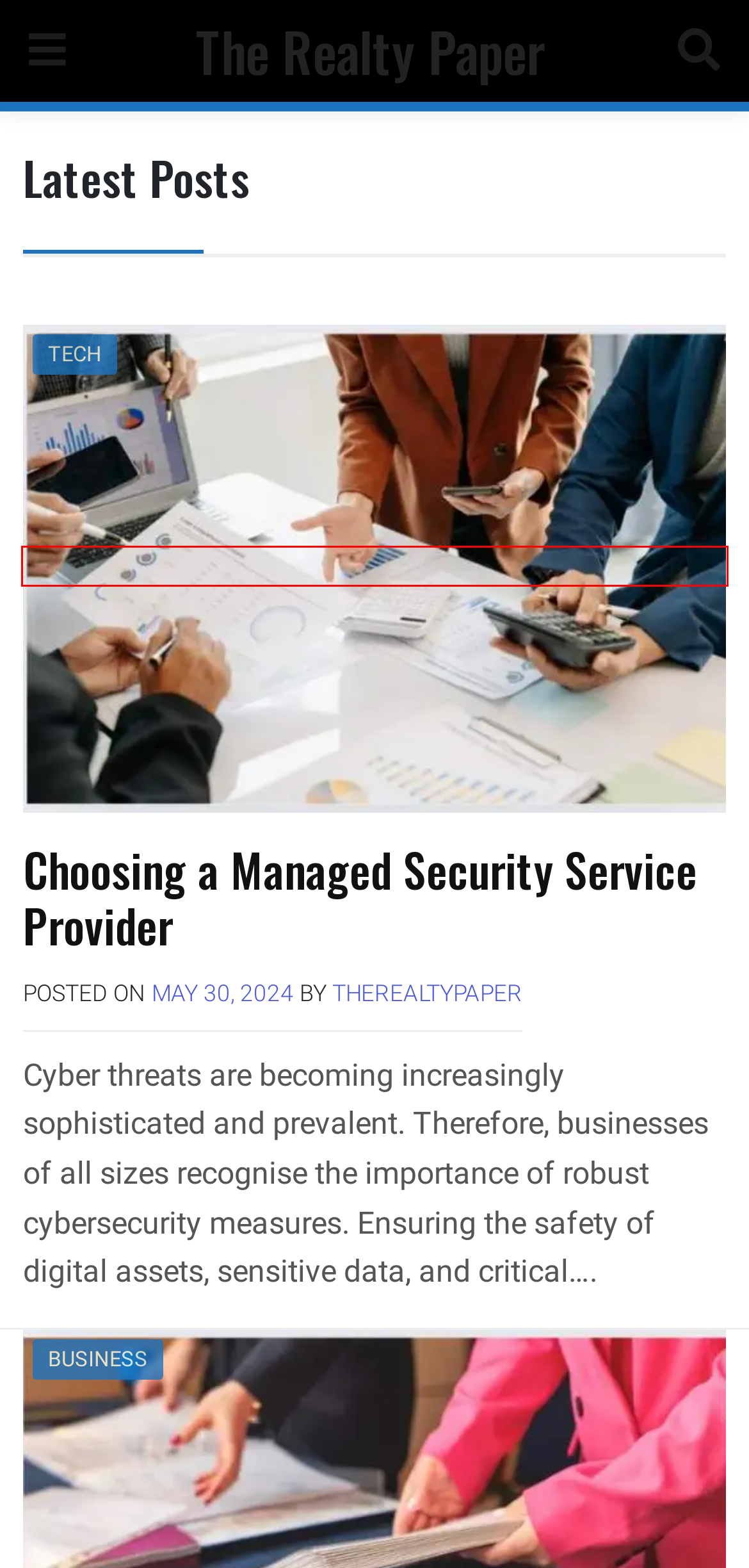You have a screenshot of a webpage where a red bounding box highlights a specific UI element. Identify the description that best matches the resulting webpage after the highlighted element is clicked. The choices are:
A. therealtypaper, Author at The Realty Paper
B. January 2024 - The Realty Paper
C. February 2024 - The Realty Paper
D. Choosing a Managed Security Service Provider - The Realty Paper
E. March 2023 - The Realty Paper
F. February 2023 - The Realty Paper
G. Business Archives - The Realty Paper
H. Tech Archives - The Realty Paper

D